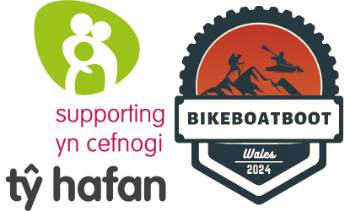Generate a detailed caption for the image.

The image features notable logos and branding for the "BikeBoatBoot" event scheduled in Wales for 2024. On the left, the logo of "Tŷ Hafan," a Welsh children's hospice charity, is prominently displayed alongside the phrase "supporting yn cefnogi," which translates to "supporting" in English. This indicates the charity's partnership or involvement in the event. The central badge showcases the event's name, "BIKEBOATBOOT," surrounded by a decorative circular emblem that features mountains and kayaking illustrations, highlighting the adventurous spirit of the activities involved. The design elements convey a sense of outdoor excitement and community engagement, reflecting the event's commitment to fostering relationships and support for families in need.